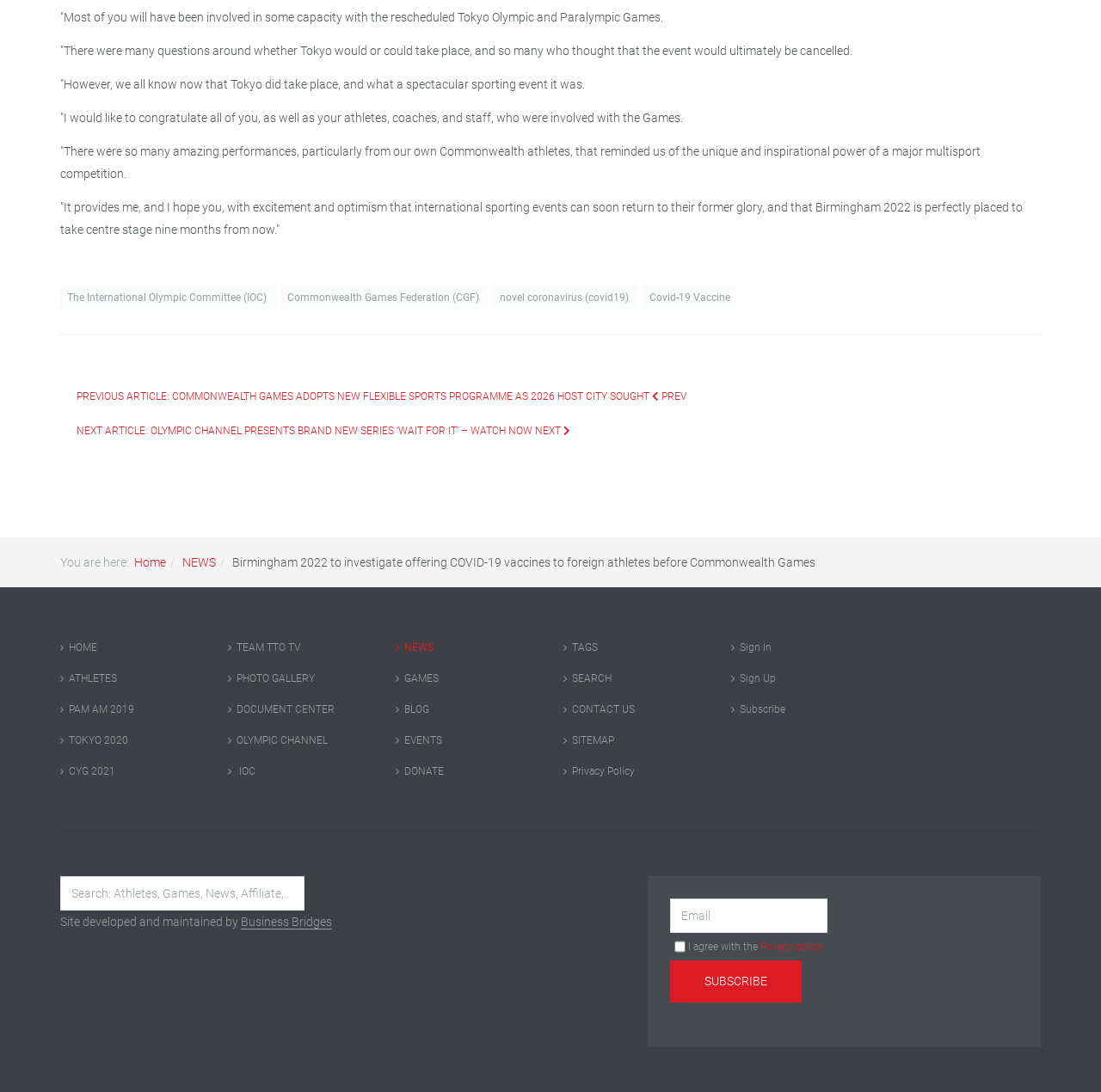How many links are there in the footer section?
Give a detailed response to the question by analyzing the screenshot.

The footer section of the webpage can be identified by looking at the layout of the webpage. The links in the footer section are 'HOME', 'ATHLETES', 'PAM AM 2019', 'TOKYO 2020', 'CYG 2021', 'TEAM TTO TV', 'PHOTO GALLERY', 'DOCUMENT CENTER', 'OLYMPIC CHANNEL', 'IOC', 'NEWS', 'GAMES', 'BLOG', 'EVENTS', 'DONATE', 'TAGS', 'SEARCH', 'CONTACT US', 'SITEMAP', 'Privacy Policy', 'Sign In', 'Sign Up', 'Subscribe'. There are 24 links in total, but 10 of them are not in the footer section, so there are 14 links in the footer section.